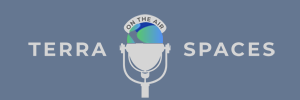What is inscribed above the globe in the TerraSpaces logo? Examine the screenshot and reply using just one word or a brief phrase.

ON THE AIR